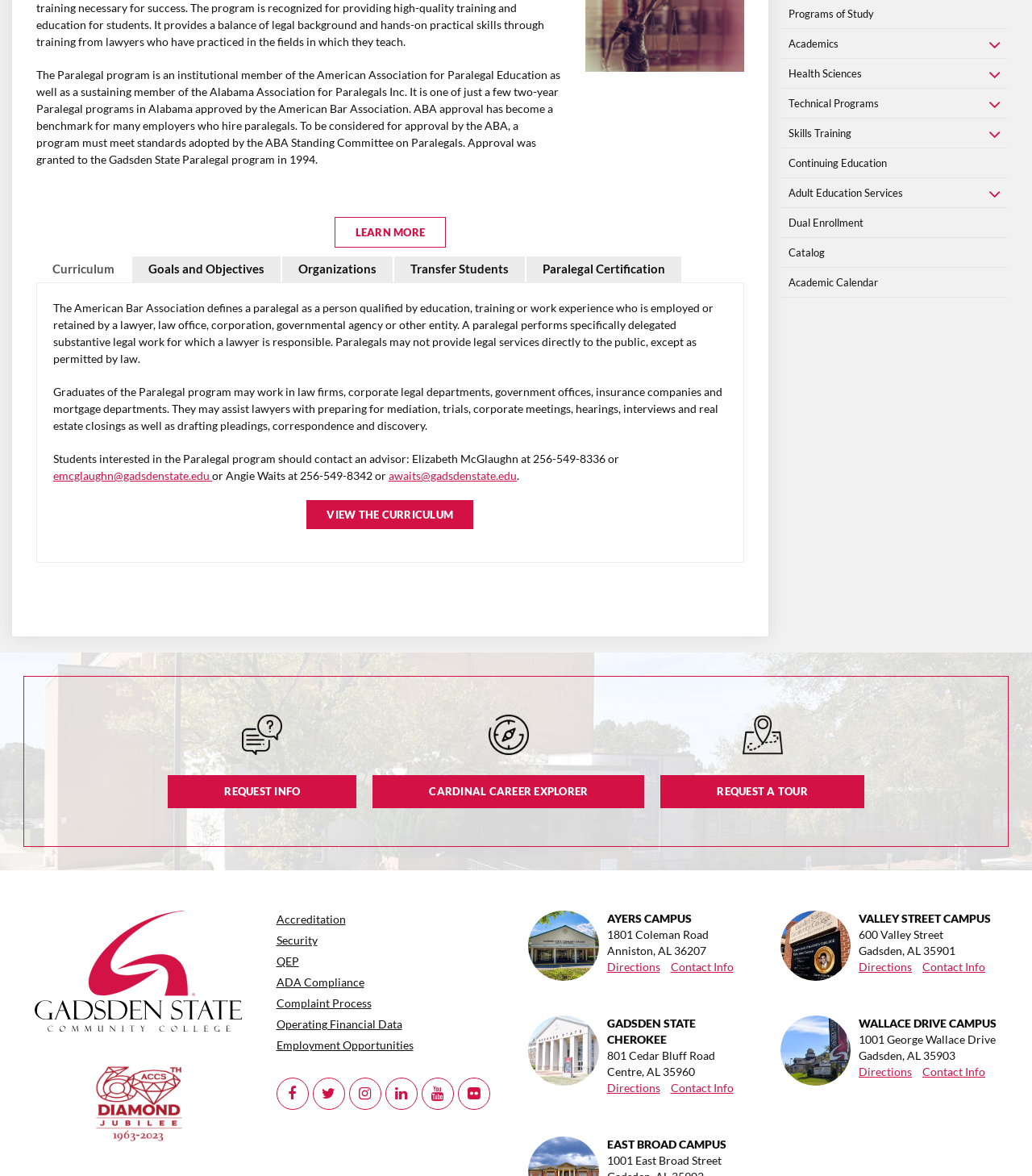Provide the bounding box coordinates of the HTML element described by the text: "Learn More". The coordinates should be in the format [left, top, right, bottom] with values between 0 and 1.

[0.325, 0.185, 0.431, 0.21]